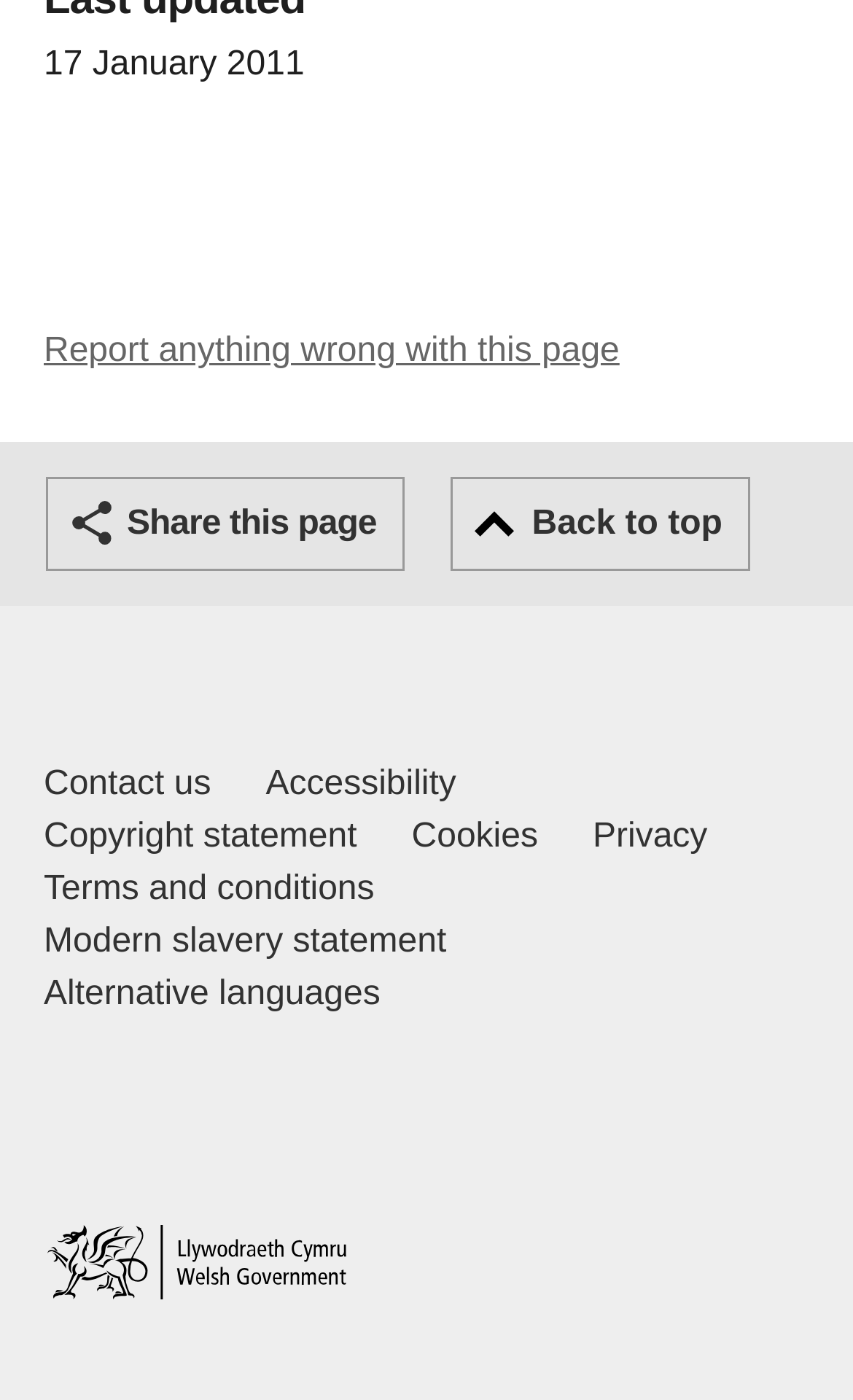Specify the bounding box coordinates of the area to click in order to follow the given instruction: "Go to home page."

[0.051, 0.875, 0.41, 0.928]